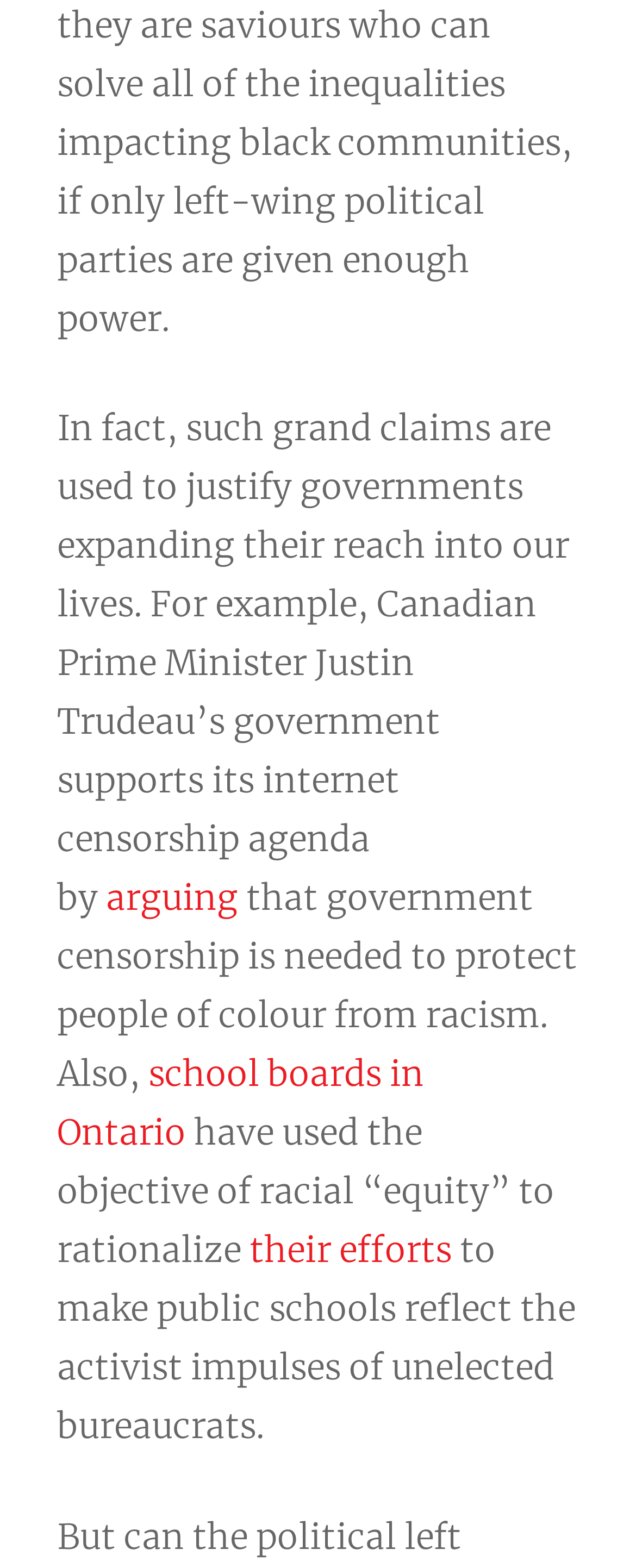Please provide a comprehensive response to the question below by analyzing the image: 
What is the objective used by school boards in Ontario?

According to the article, school boards in Ontario have used the objective of racial 'equity' to rationalize their efforts, which suggests that they aim to promote racial equity in their policies and actions.